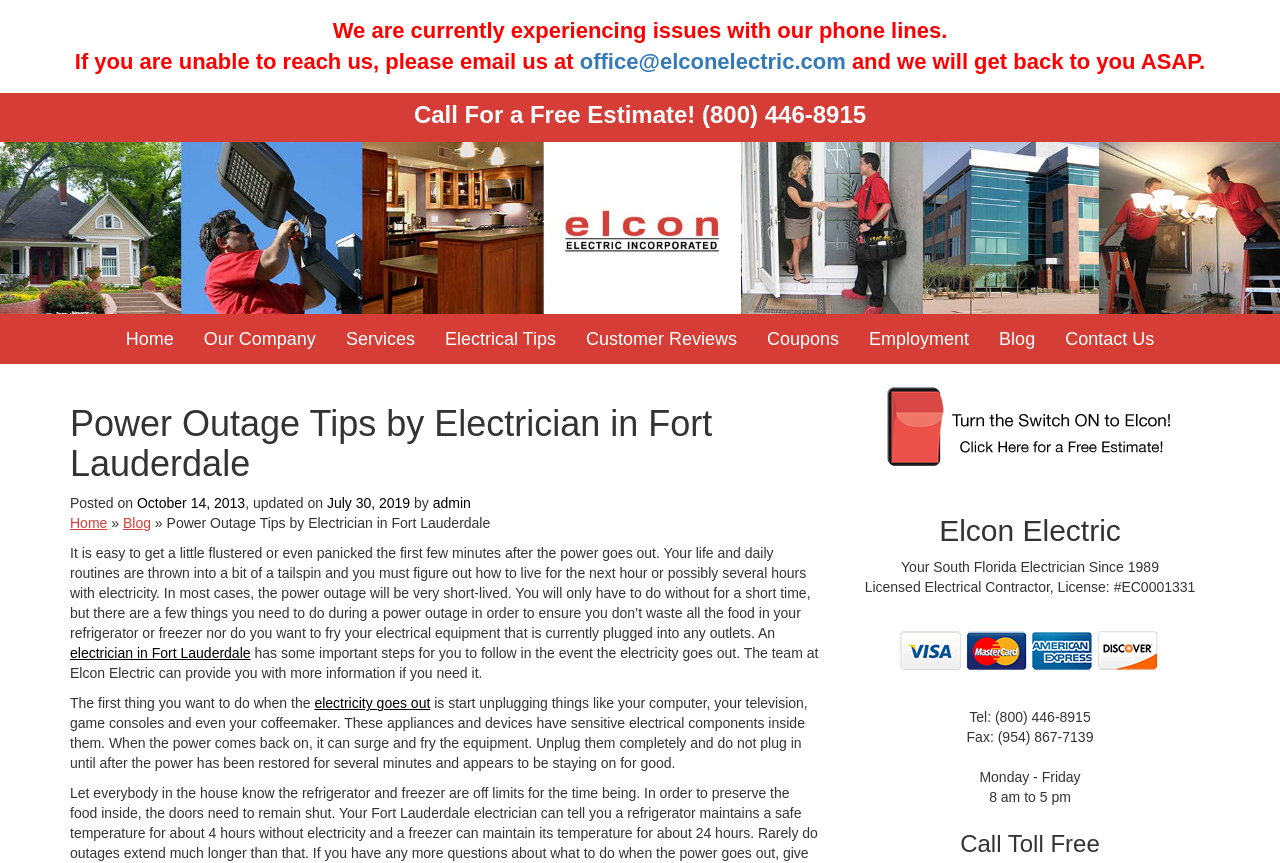What should you do first when the power goes out?
Please provide a comprehensive answer based on the visual information in the image.

I found the answer in the static text 'The first thing you want to do when the electricity goes out is start unplugging things like your computer, your television, game consoles and even your coffeemaker.'